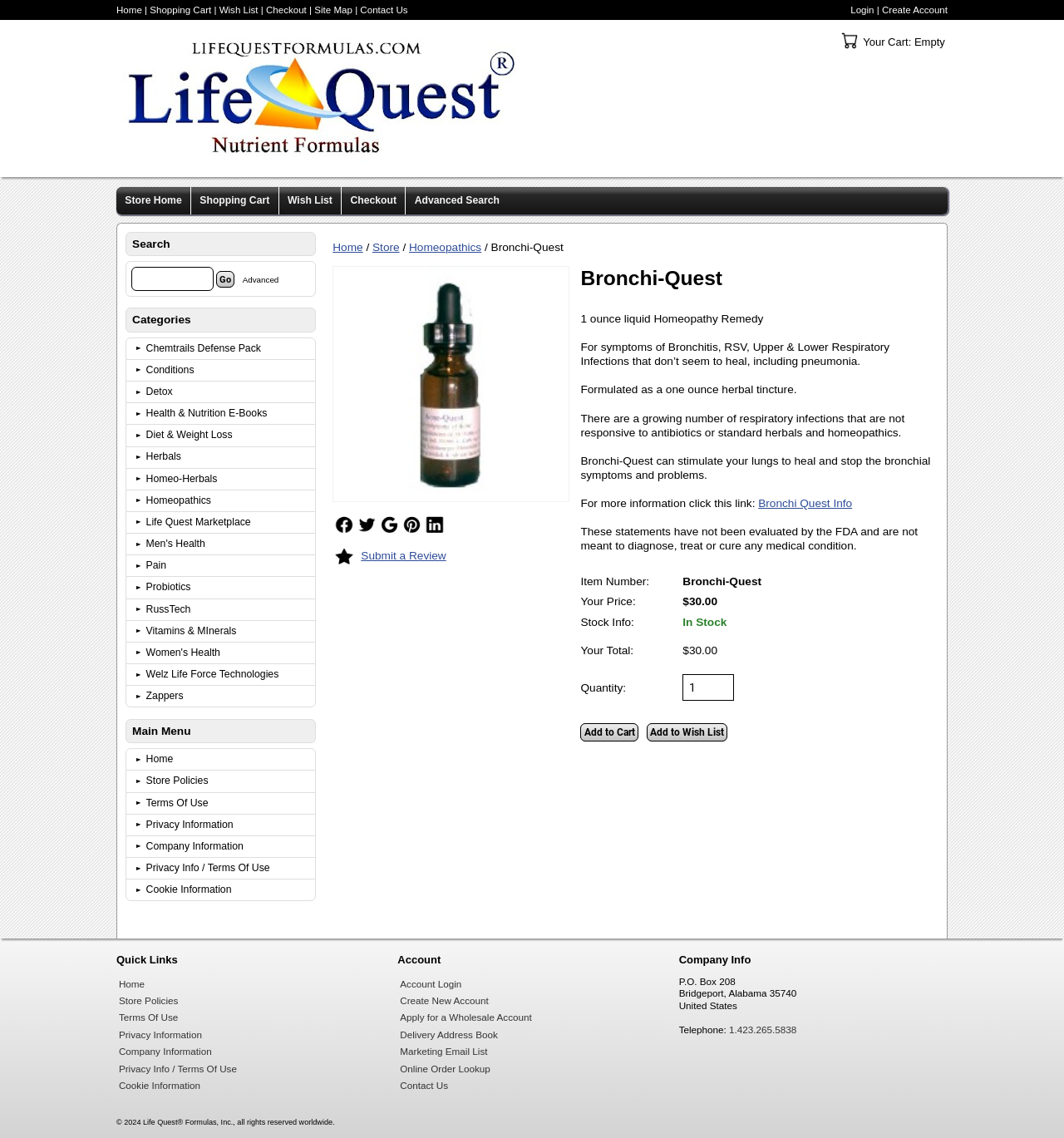Locate the bounding box coordinates of the element's region that should be clicked to carry out the following instruction: "Search for products". The coordinates need to be four float numbers between 0 and 1, i.e., [left, top, right, bottom].

[0.124, 0.235, 0.201, 0.255]